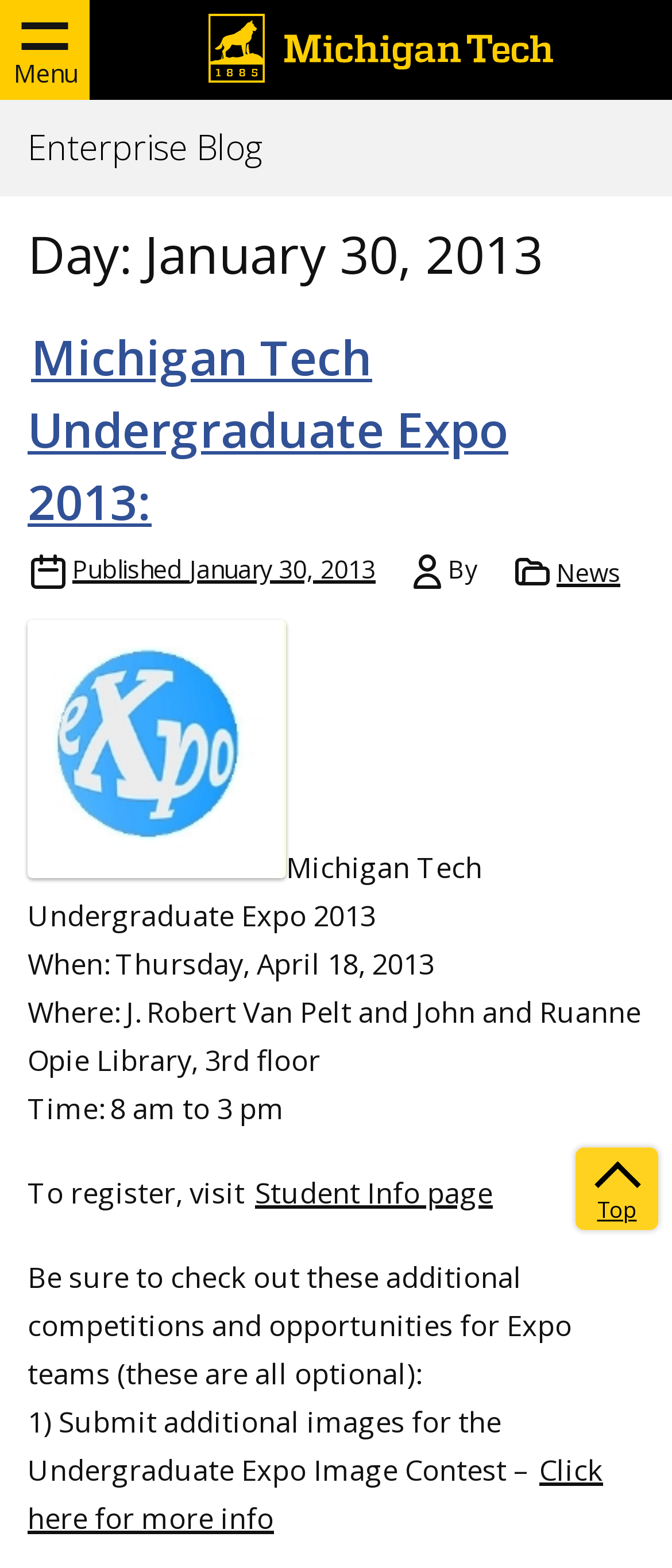Pinpoint the bounding box coordinates of the element to be clicked to execute the instruction: "Click the menu button".

[0.0, 0.0, 0.133, 0.064]